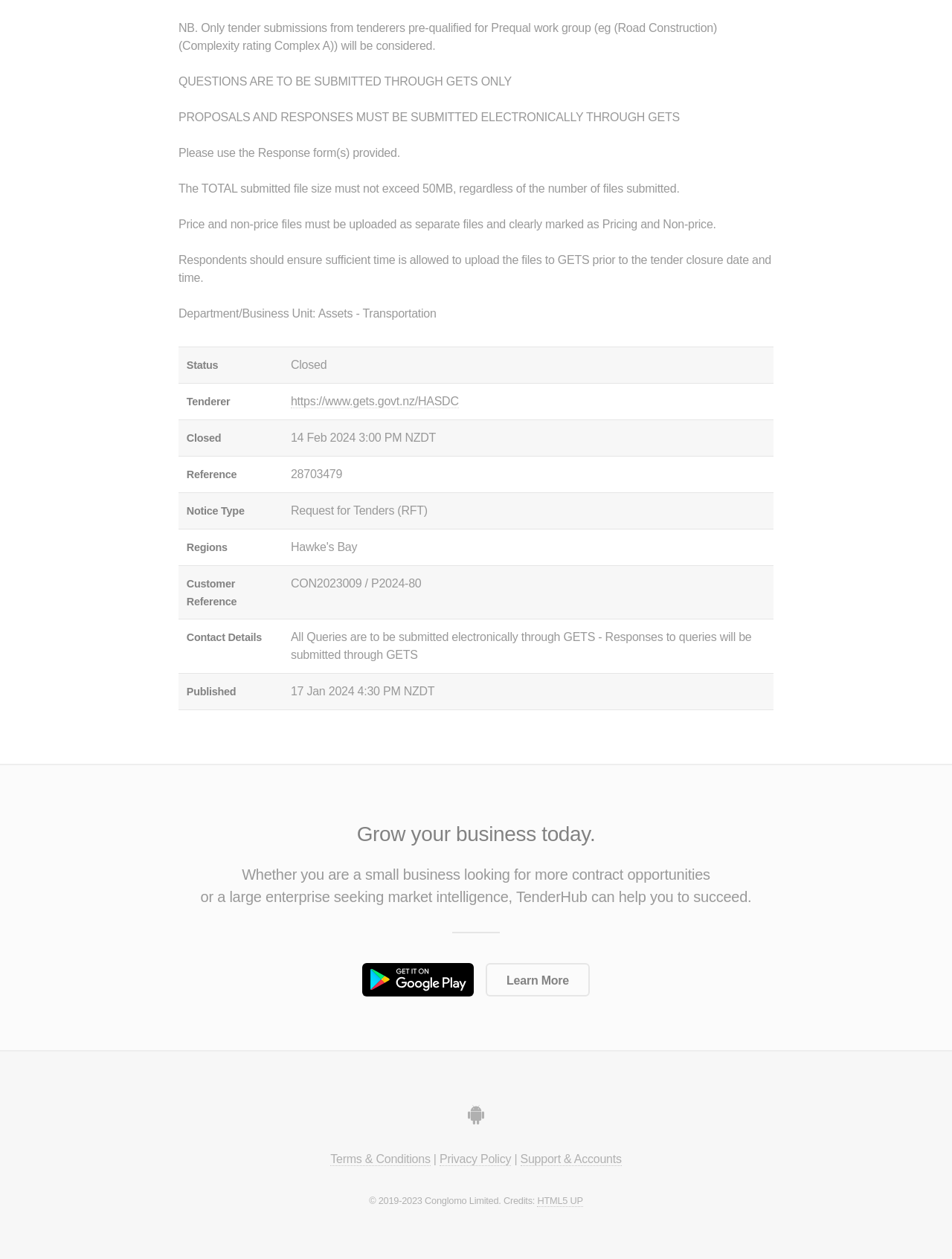Provide the bounding box coordinates of the HTML element described as: "Lifestyle". The bounding box coordinates should be four float numbers between 0 and 1, i.e., [left, top, right, bottom].

None